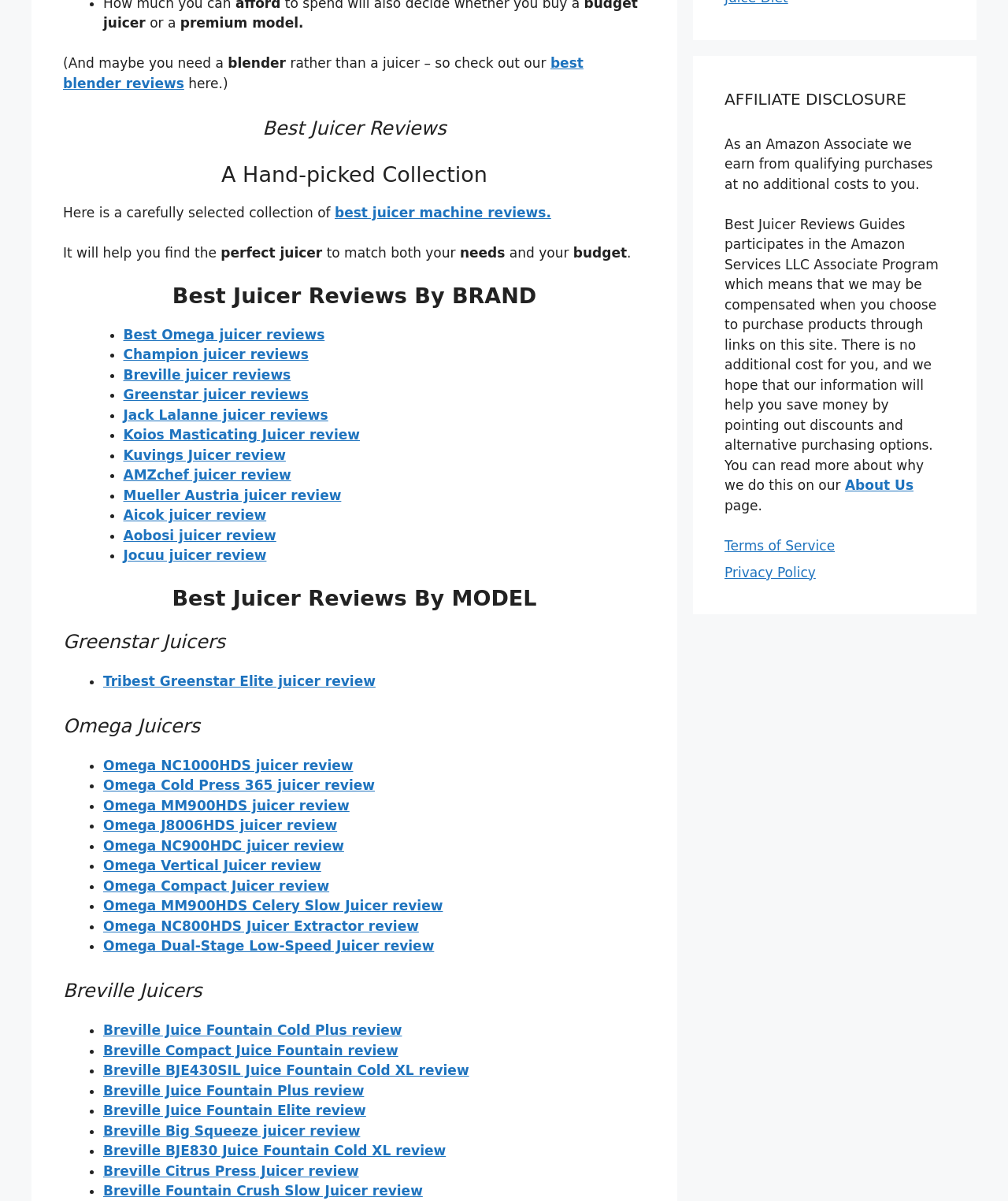Determine the bounding box coordinates of the clickable area required to perform the following instruction: "view Tribest Greenstar Elite juicer review". The coordinates should be represented as four float numbers between 0 and 1: [left, top, right, bottom].

[0.102, 0.56, 0.373, 0.574]